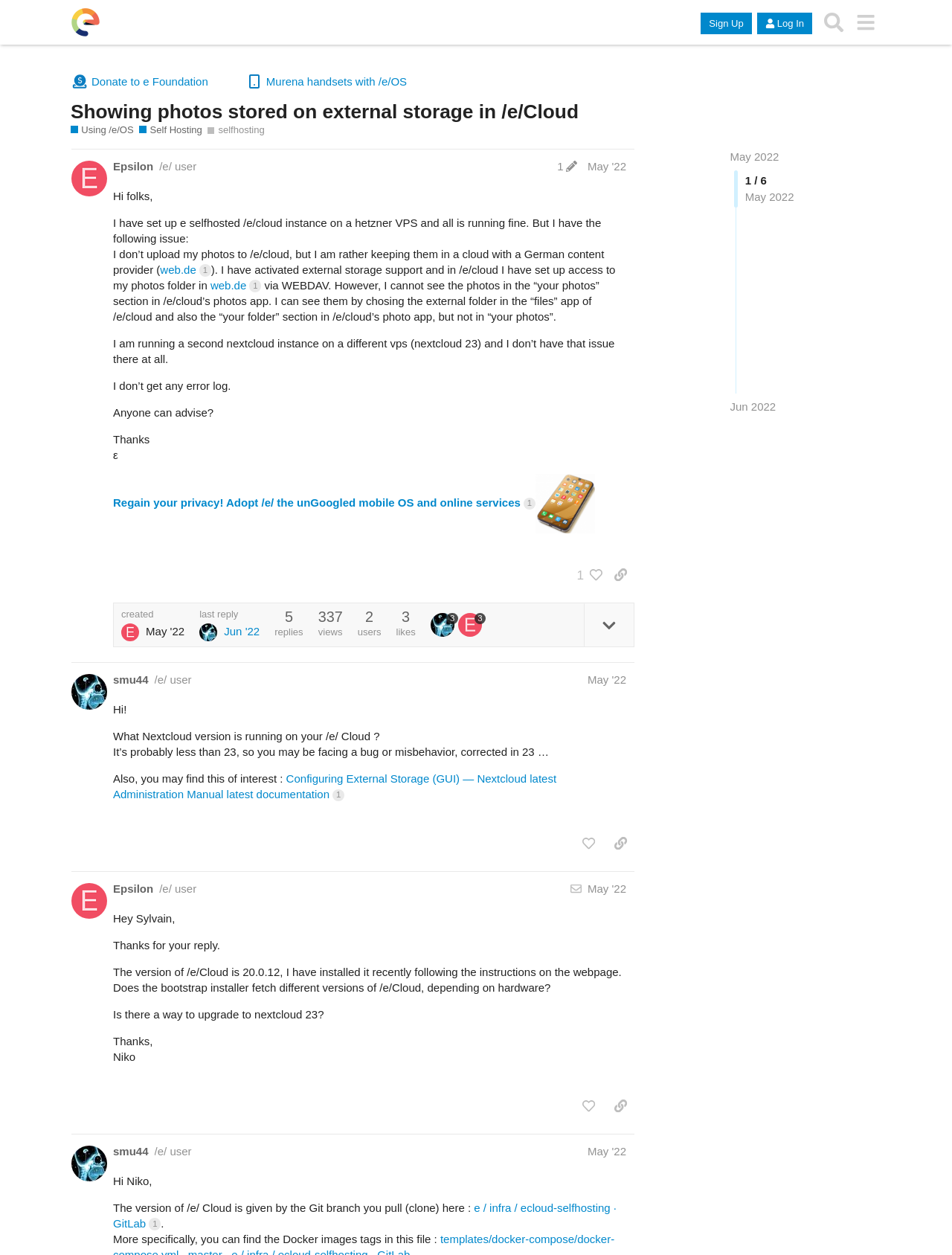Given the description "selfhosting", determine the bounding box of the corresponding UI element.

[0.218, 0.098, 0.278, 0.109]